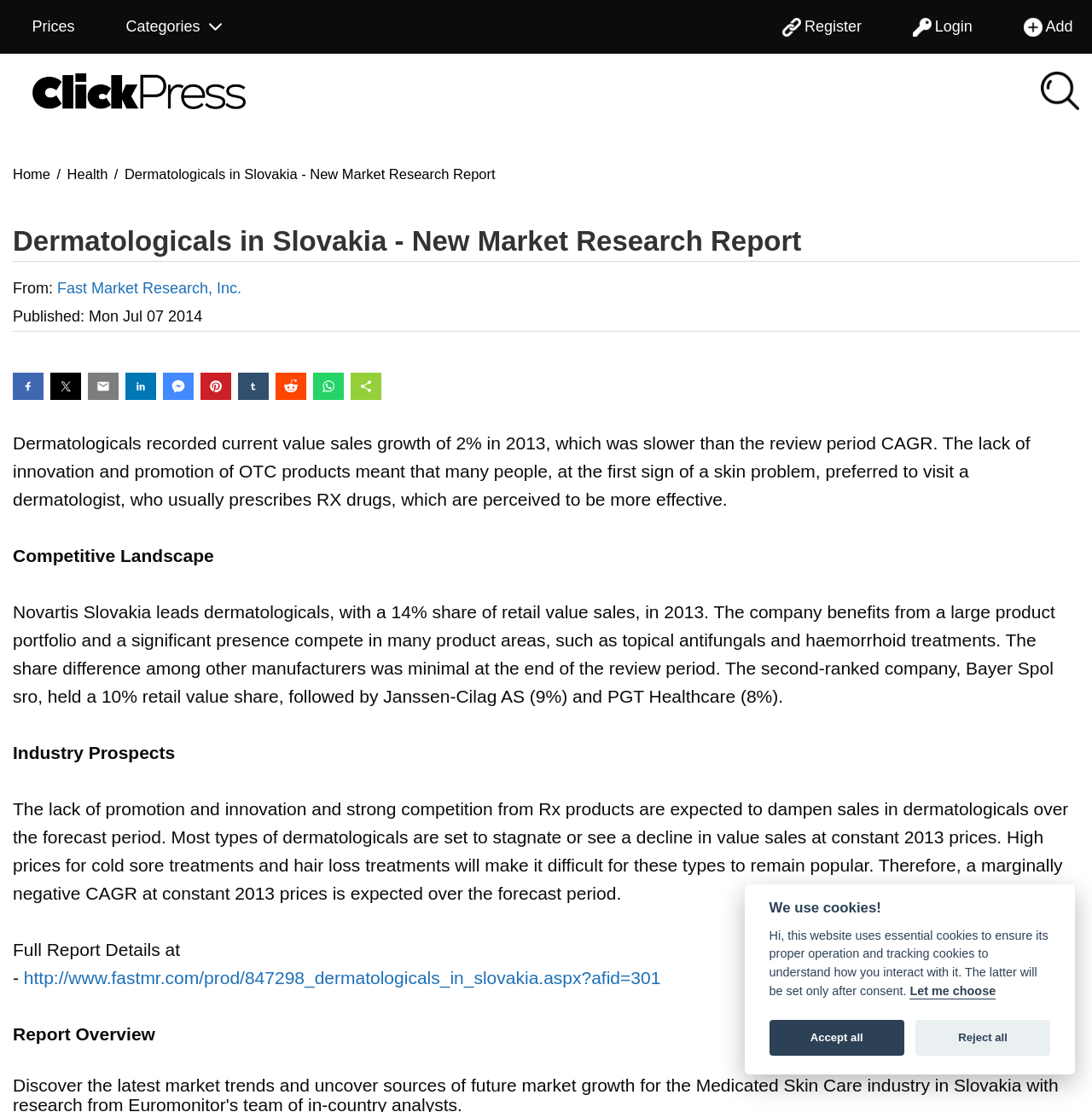Locate the bounding box coordinates of the clickable area needed to fulfill the instruction: "Click the 'Prices' link".

[0.018, 0.0, 0.08, 0.048]